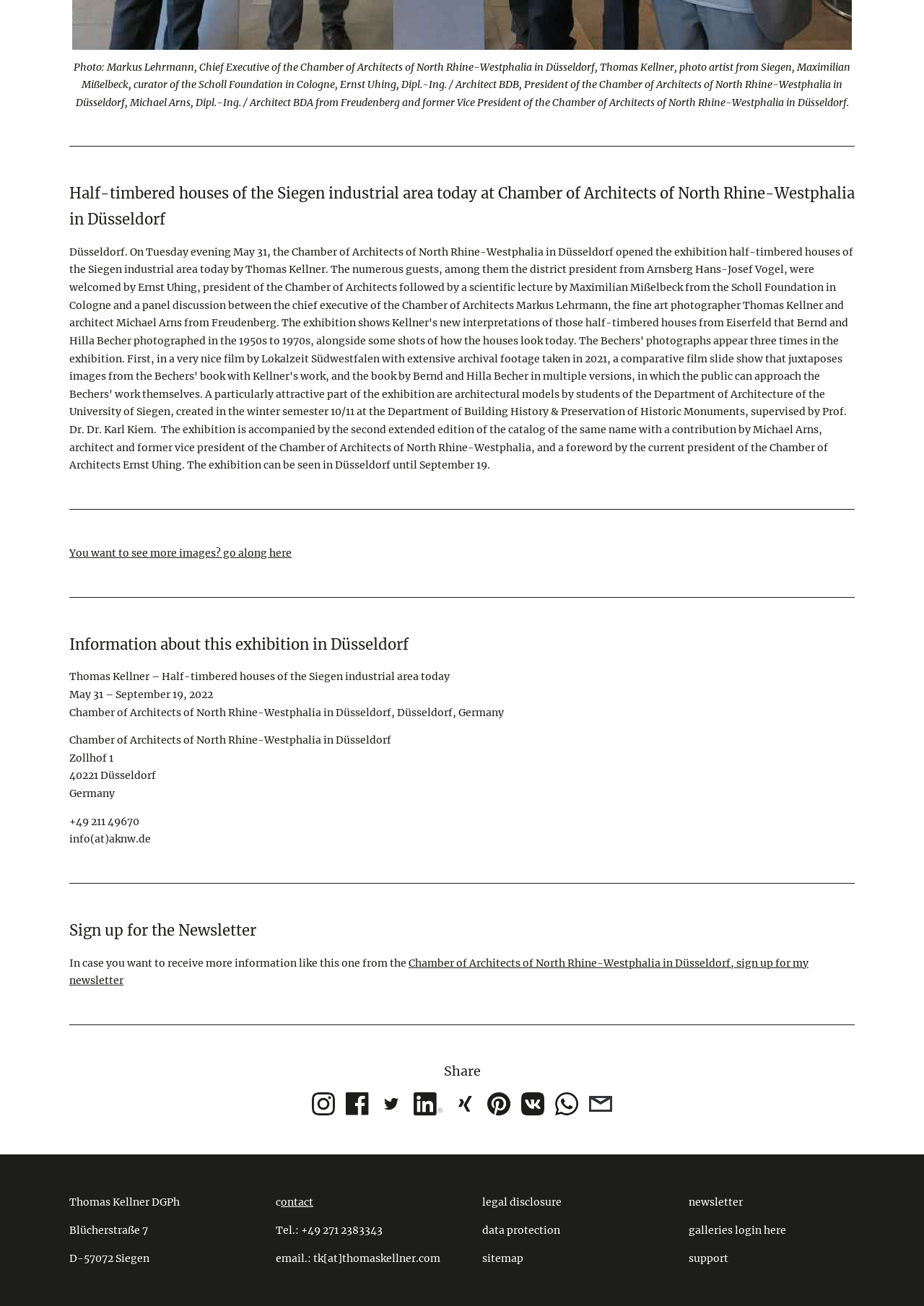Extract the bounding box coordinates for the UI element described as: "legal disclosure".

[0.522, 0.916, 0.608, 0.926]